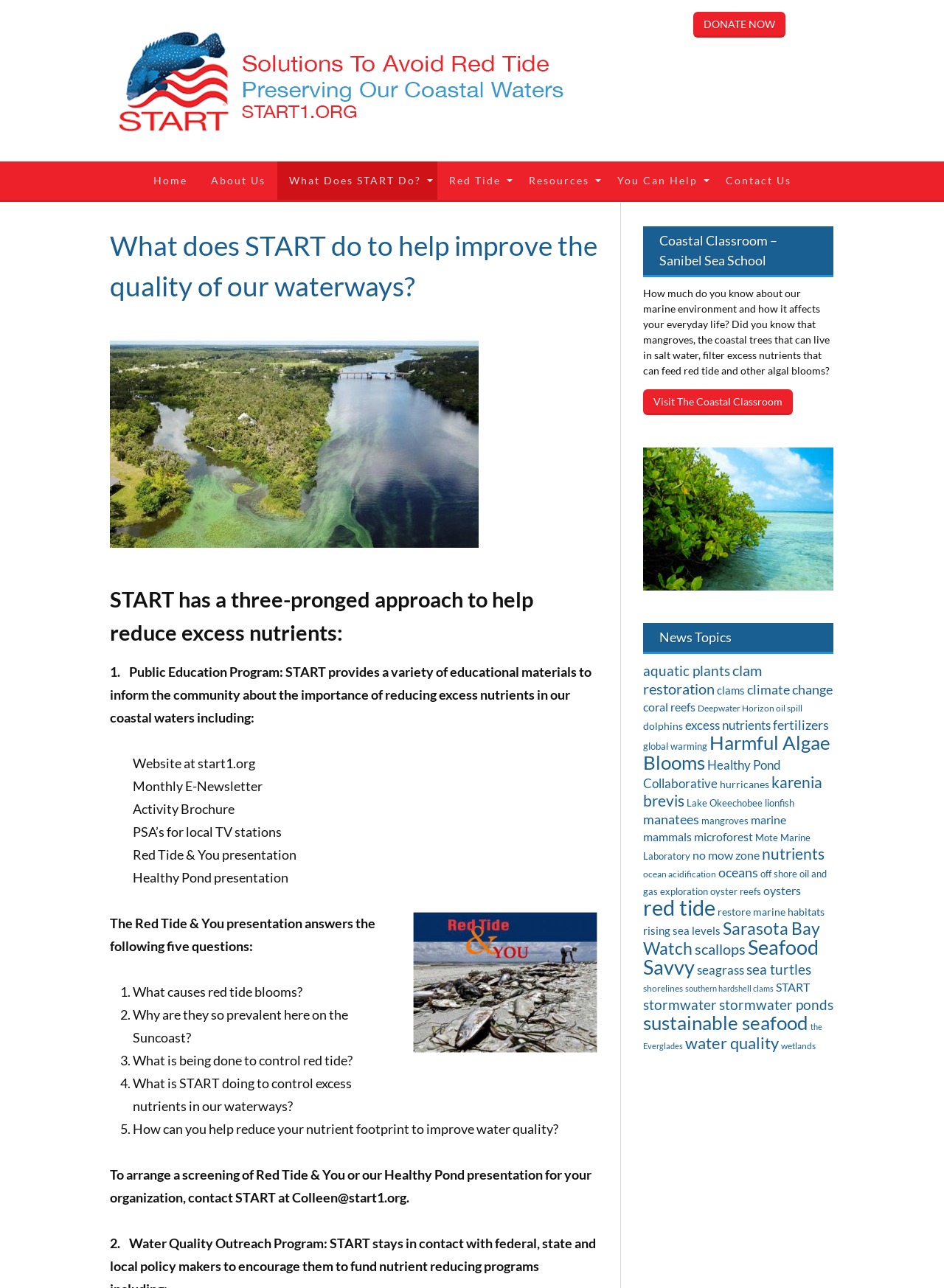Predict the bounding box coordinates for the UI element described as: "Contact Us". The coordinates should be four float numbers between 0 and 1, presented as [left, top, right, bottom].

[0.756, 0.125, 0.85, 0.155]